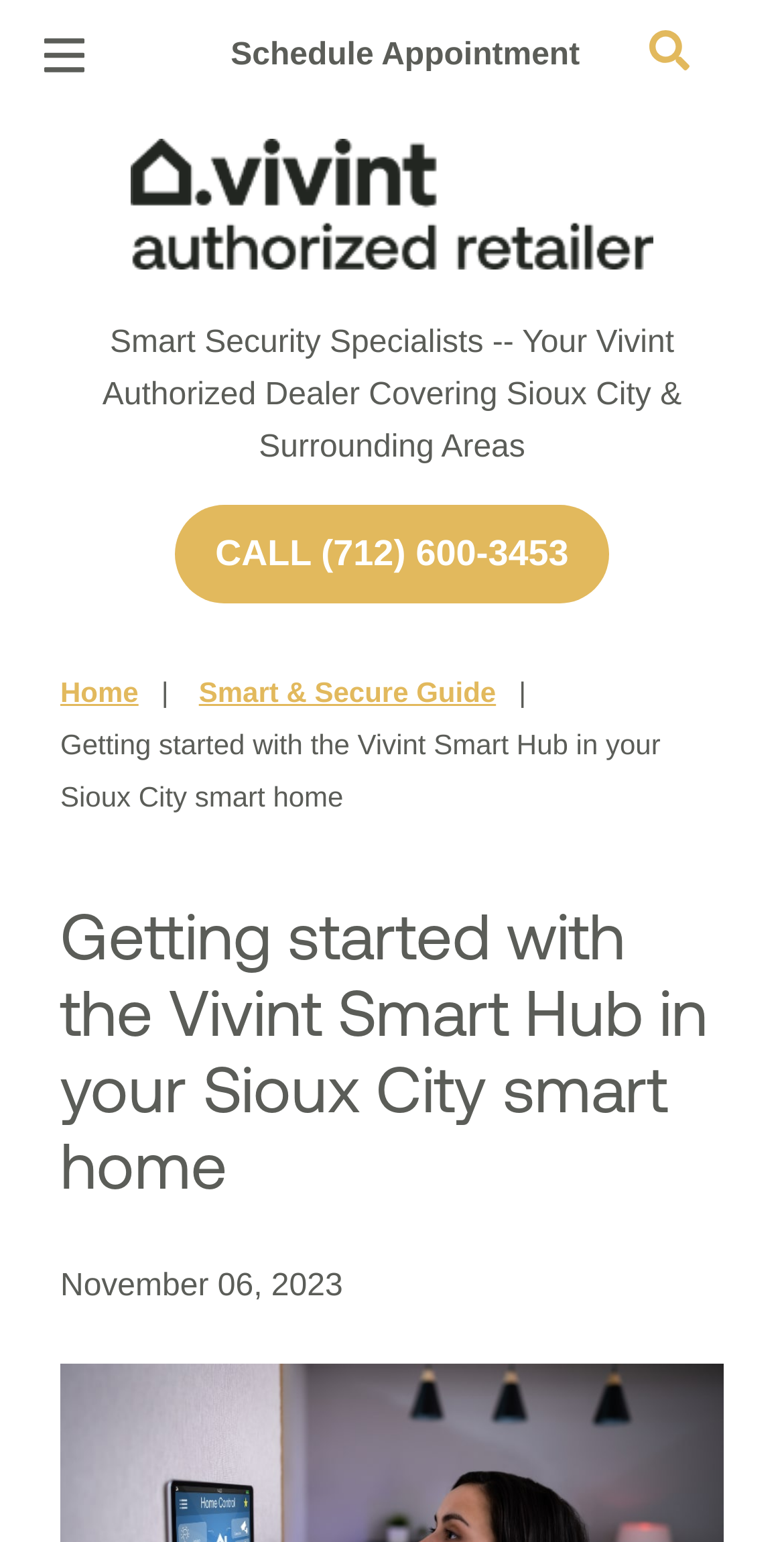Identify the headline of the webpage and generate its text content.

Getting started with the Vivint Smart Hub in your Sioux City smart home